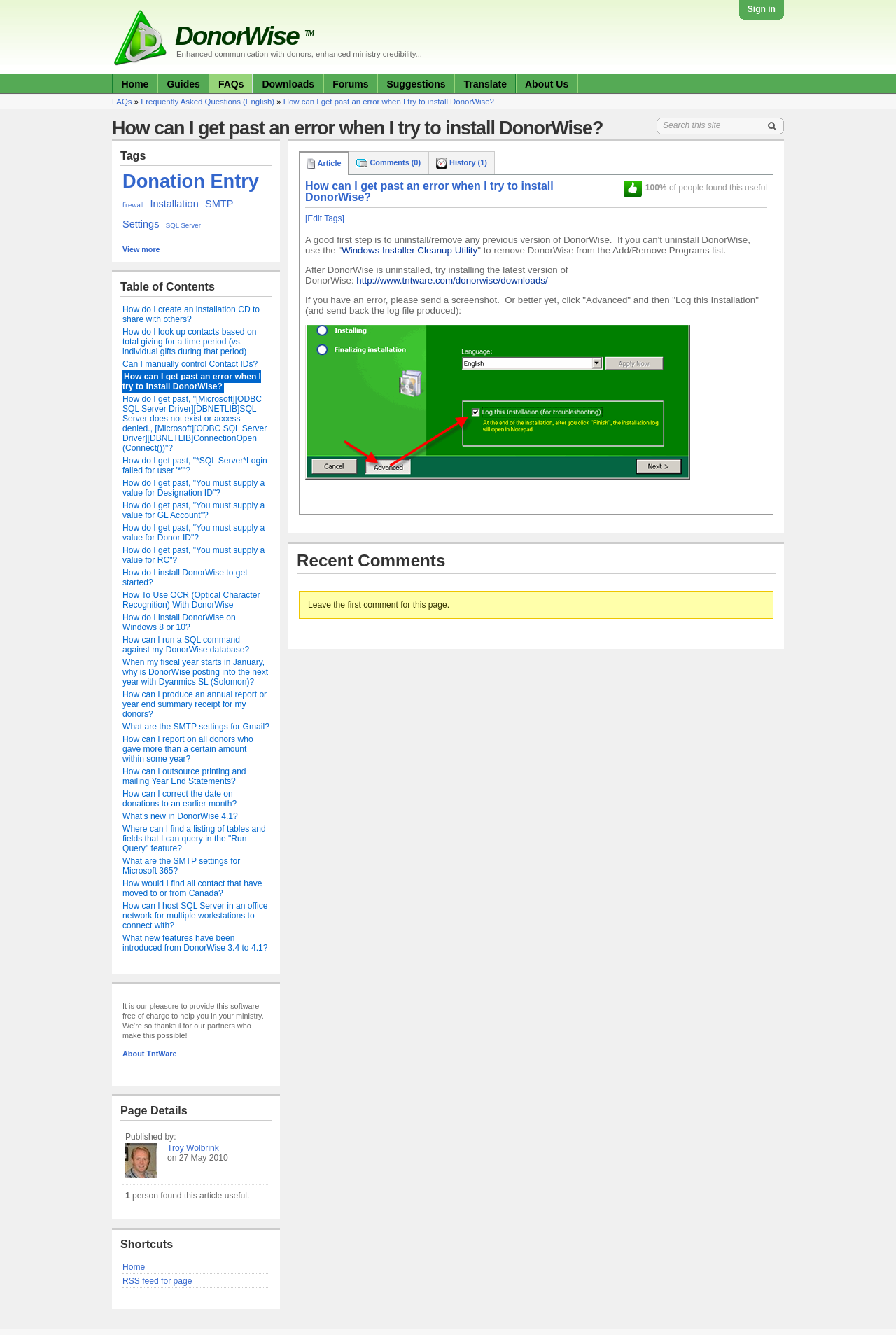Determine the bounding box coordinates of the clickable region to carry out the instruction: "Search this site".

[0.74, 0.09, 0.804, 0.097]